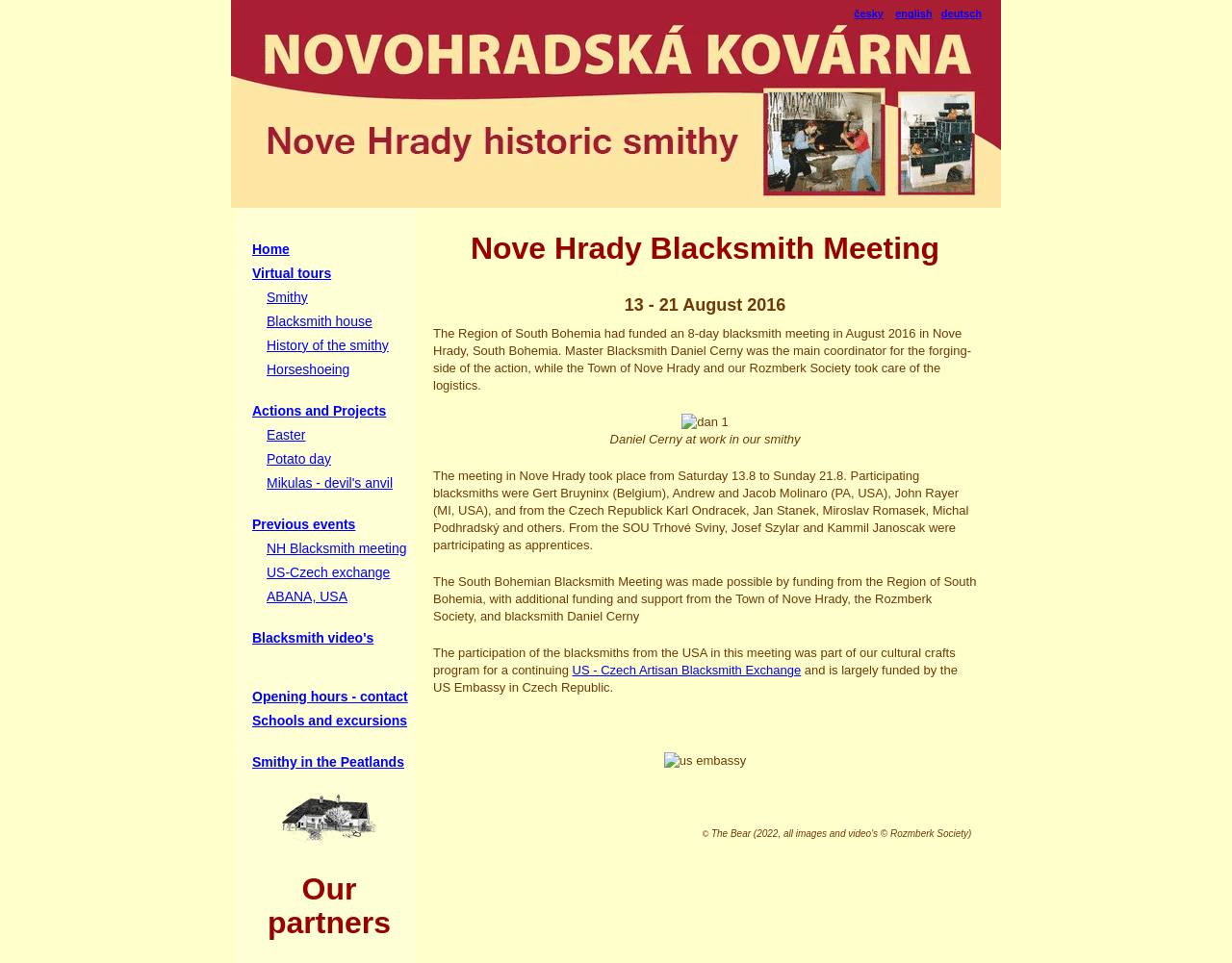Provide the bounding box coordinates for the UI element that is described by this text: "ABANA, USA". The coordinates should be in the form of four float numbers between 0 and 1: [left, top, right, bottom].

[0.197, 0.61, 0.338, 0.635]